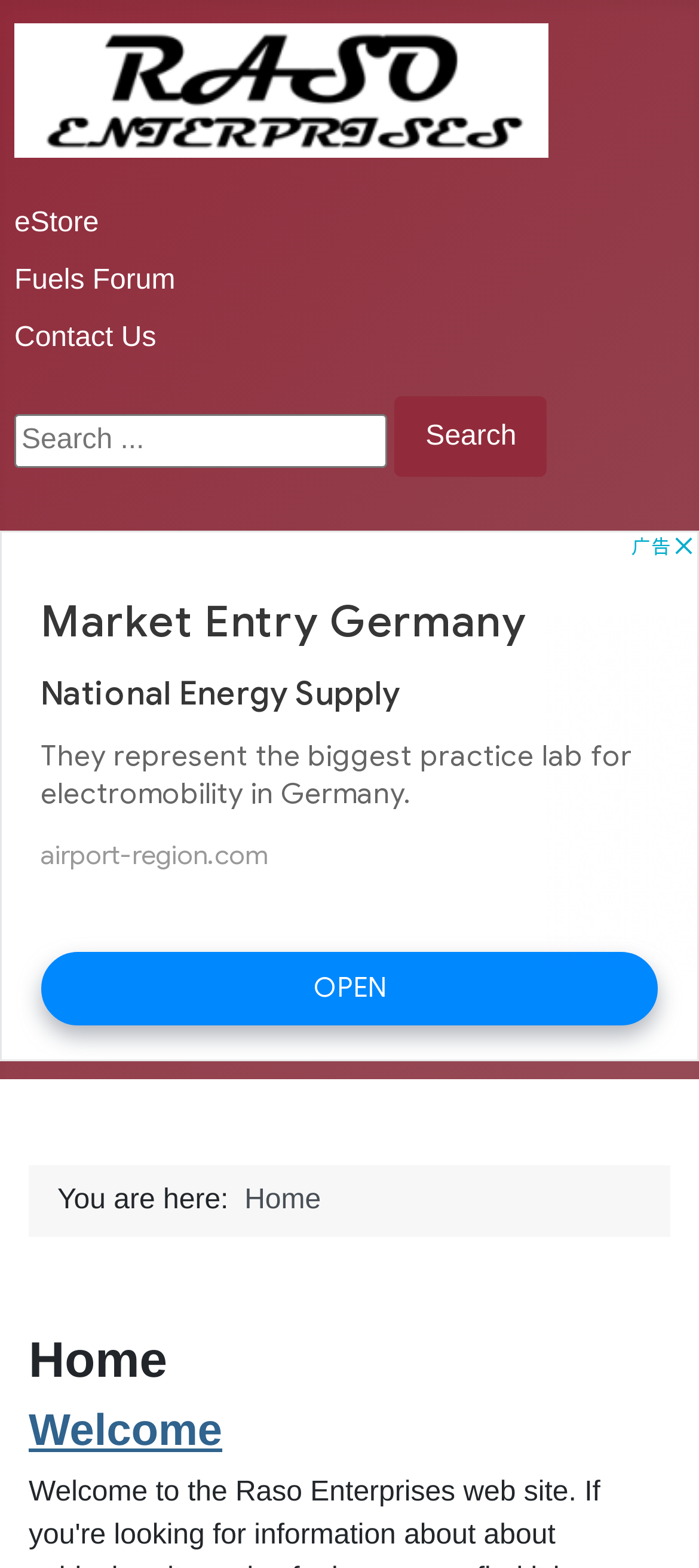Using a single word or phrase, answer the following question: 
What are the main sections of the website?

eStore, Fuels Forum, Contact Us